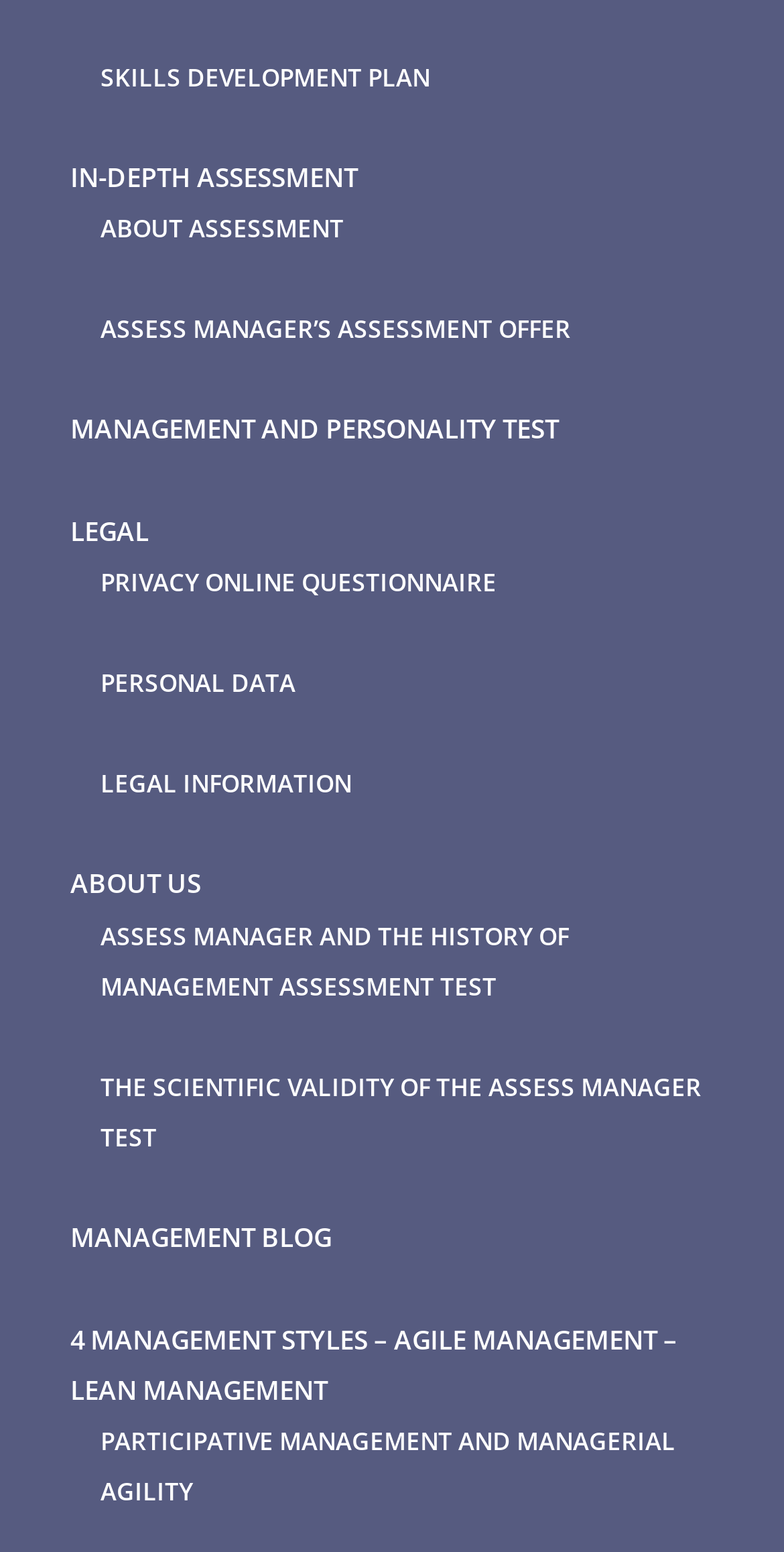Find the bounding box coordinates of the area that needs to be clicked in order to achieve the following instruction: "Explore management blog". The coordinates should be specified as four float numbers between 0 and 1, i.e., [left, top, right, bottom].

[0.09, 0.786, 0.423, 0.809]